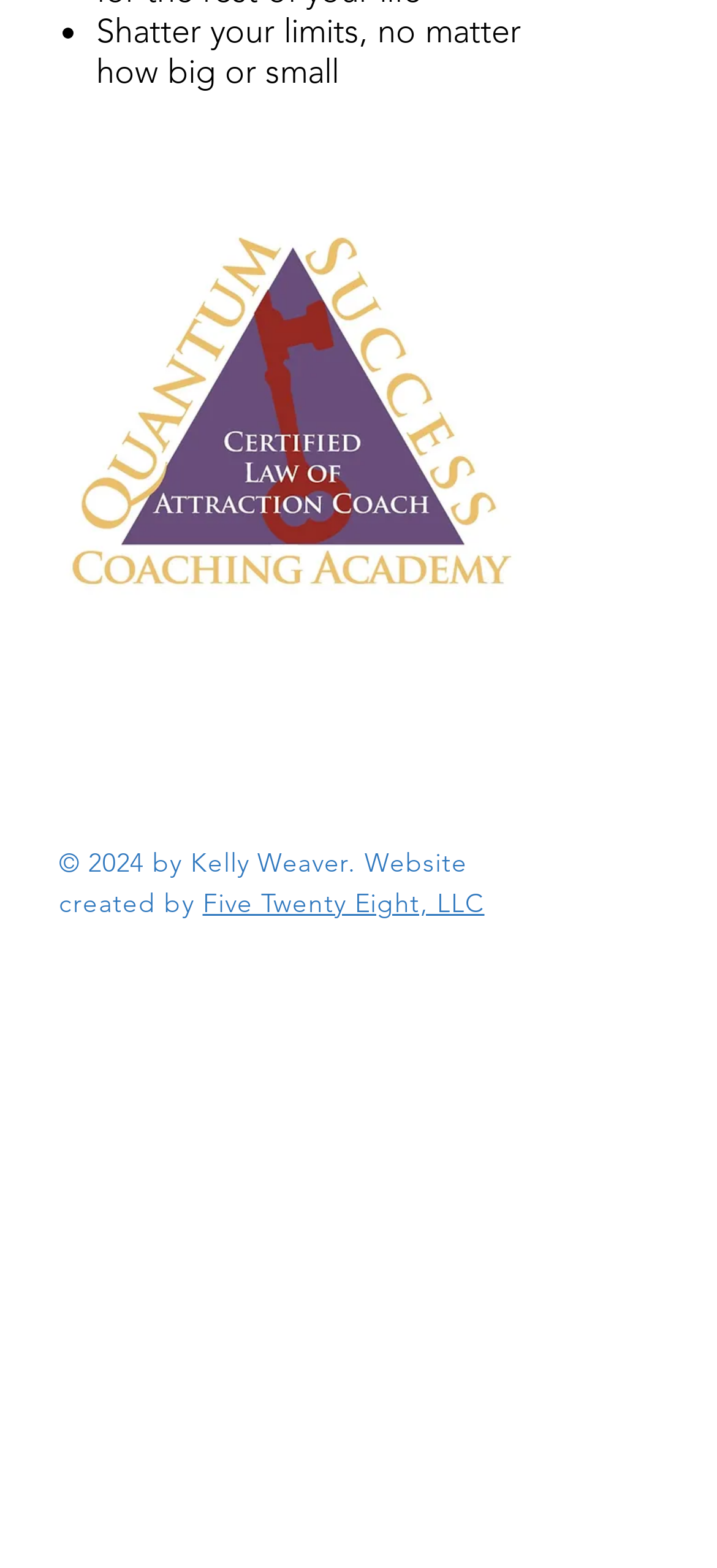What is the name of the company that created the website?
Refer to the image and provide a one-word or short phrase answer.

Five Twenty Eight, LLC